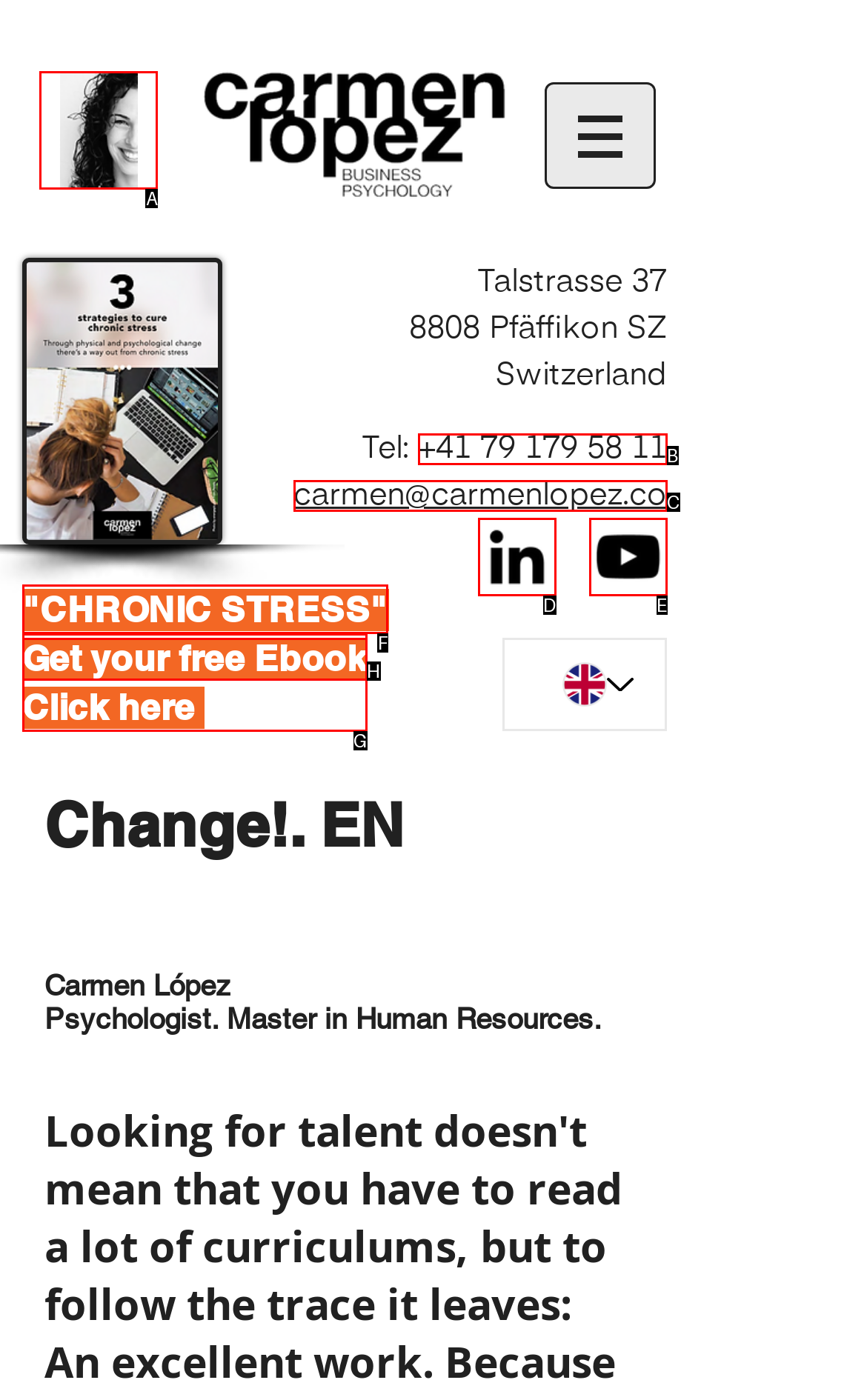Choose the HTML element you need to click to achieve the following task: Click on Carmen Lopez's profile link
Respond with the letter of the selected option from the given choices directly.

A